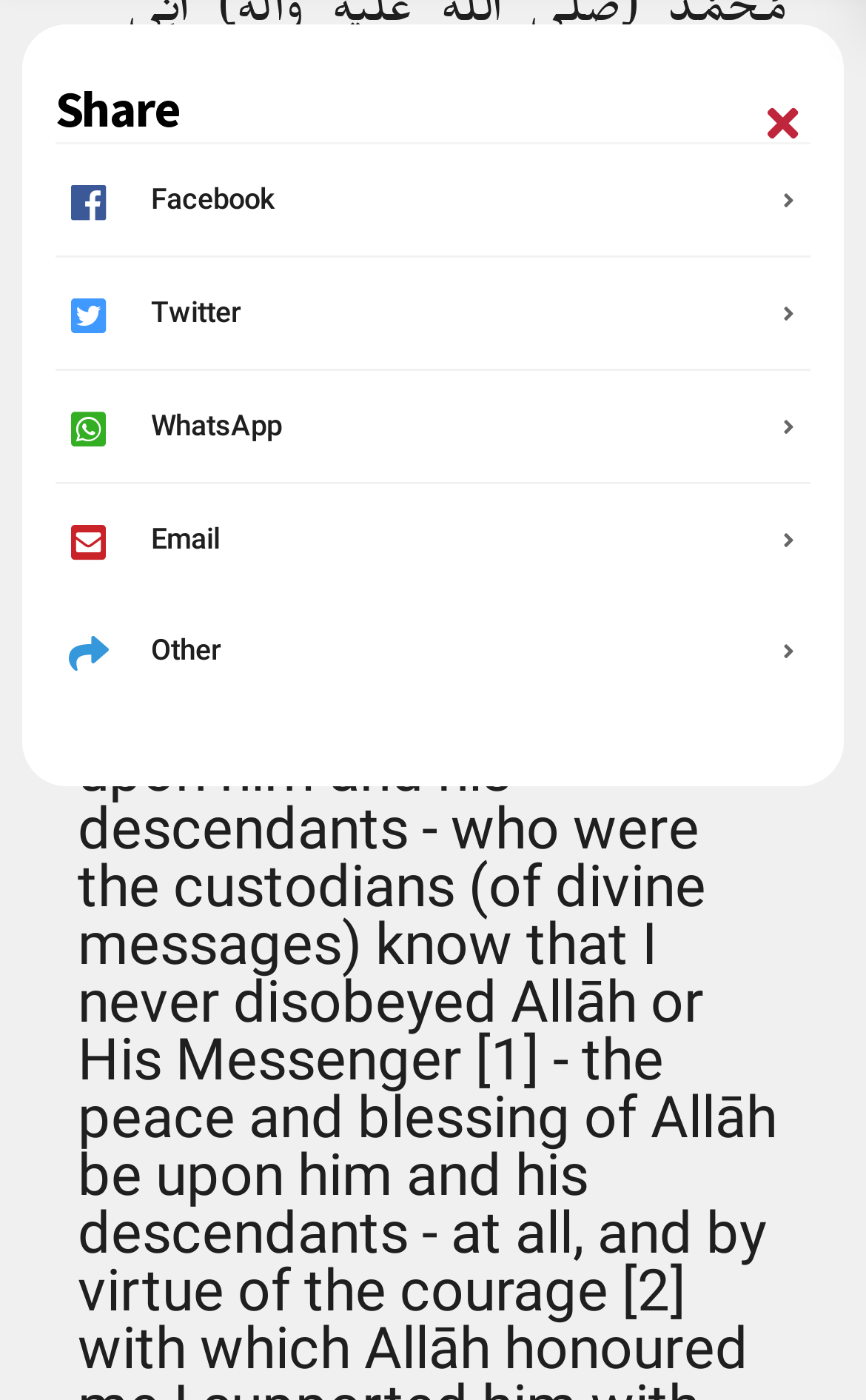How many languages are available for translation?
Please answer the question with a detailed and comprehensive explanation.

I counted the number of language links available on the webpage, starting from 'العربية' to 'Bosanski', and found a total of 12 languages.